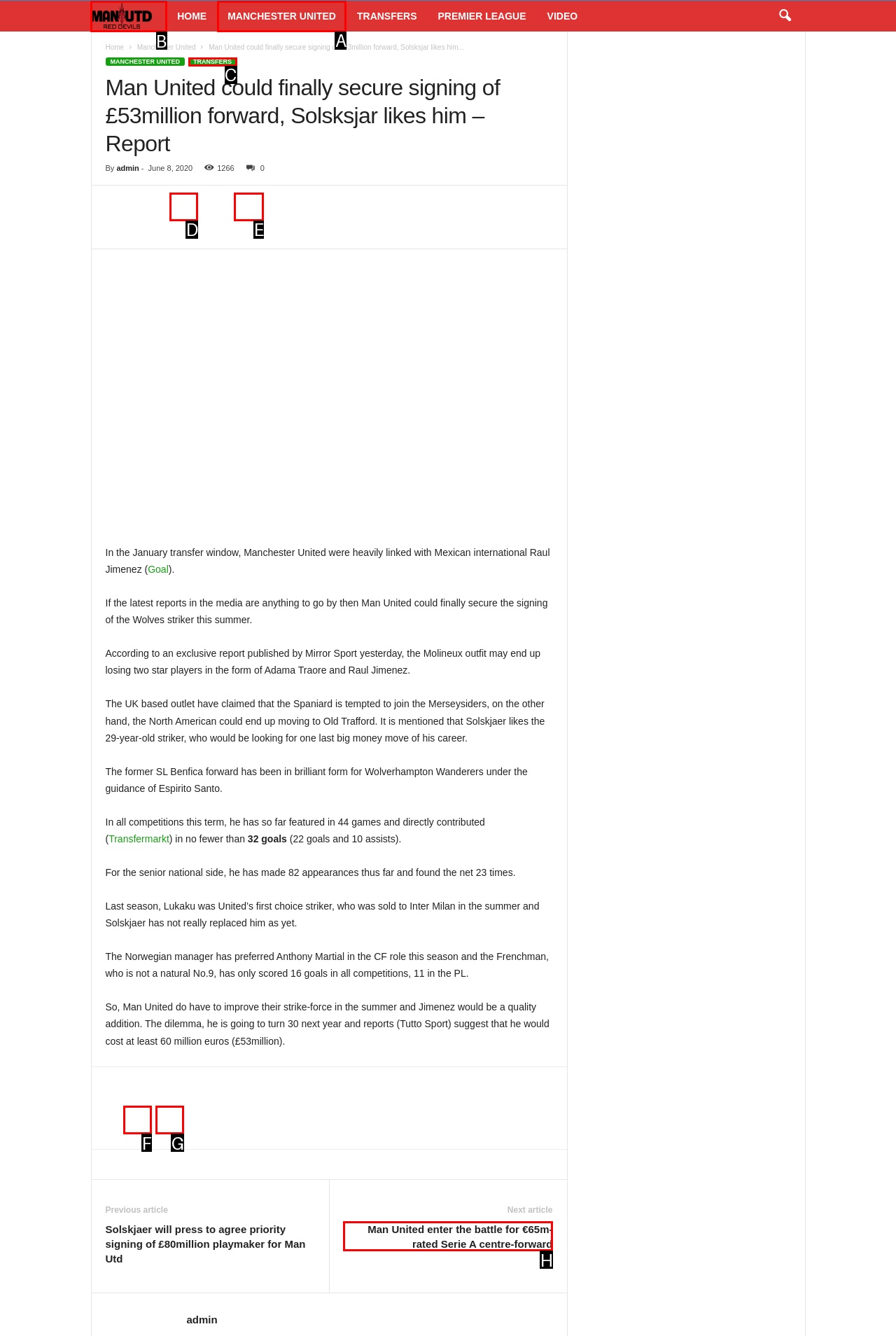Point out the letter of the HTML element you should click on to execute the task: Click on the 'Manchester United Red Devils' link
Reply with the letter from the given options.

B